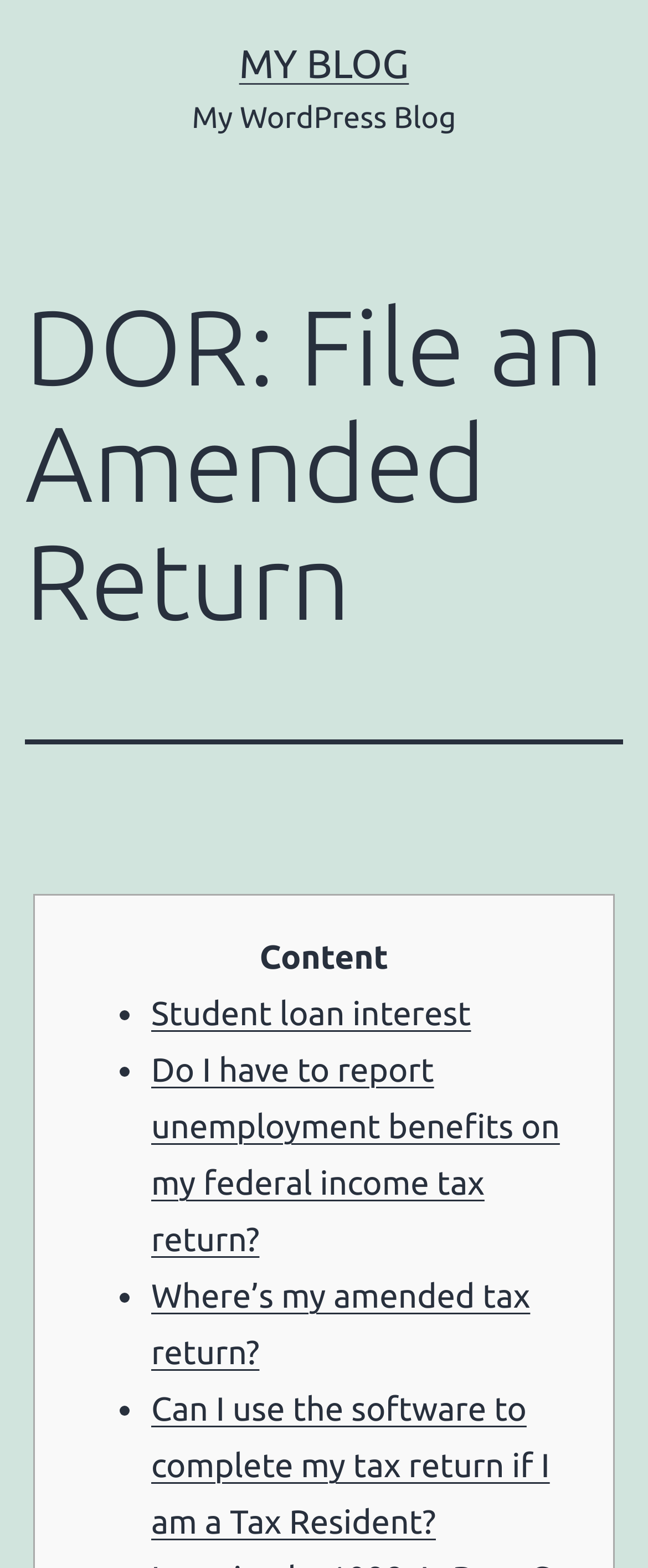Give a one-word or short phrase answer to the question: 
Is the text 'Content' a heading?

No